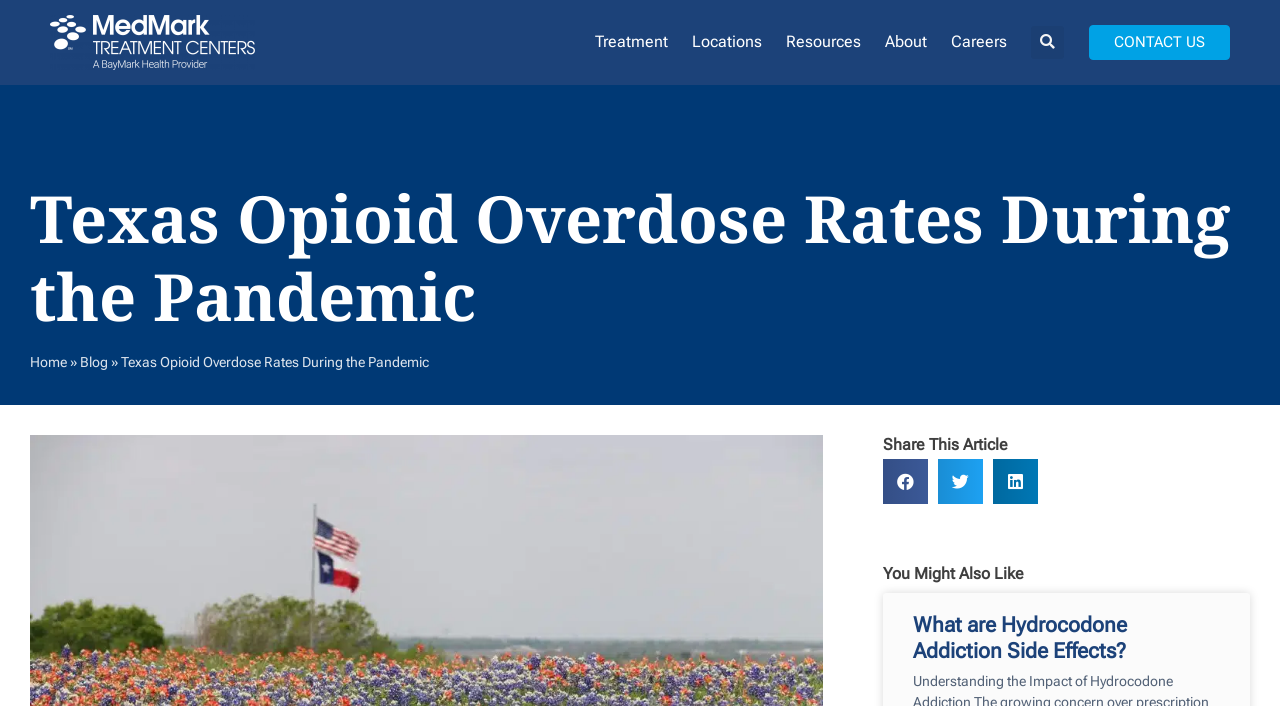Determine the bounding box for the UI element described here: "Careers".

[0.734, 0.023, 0.796, 0.097]